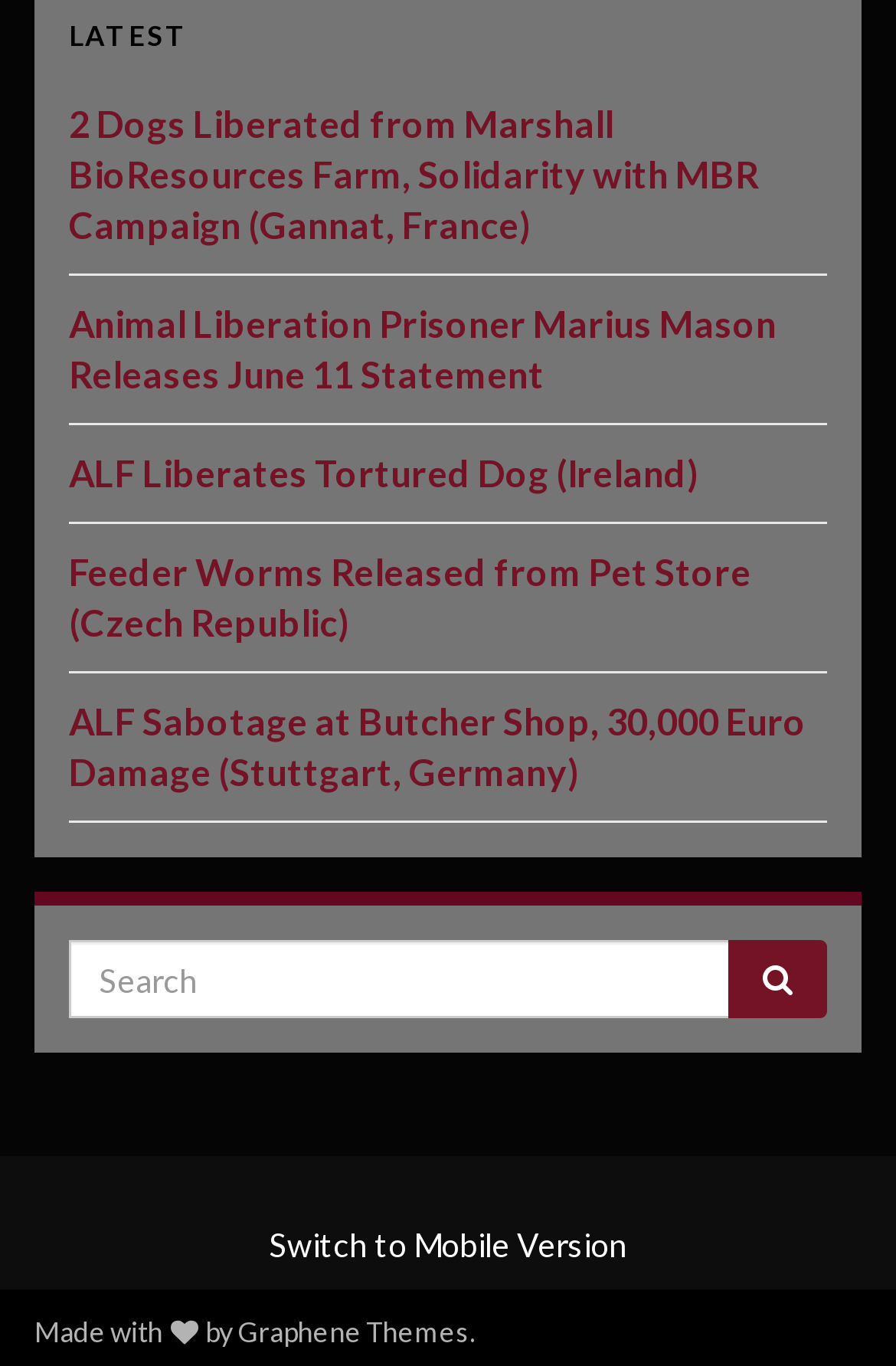Find and specify the bounding box coordinates that correspond to the clickable region for the instruction: "search for something".

[0.077, 0.688, 0.815, 0.746]